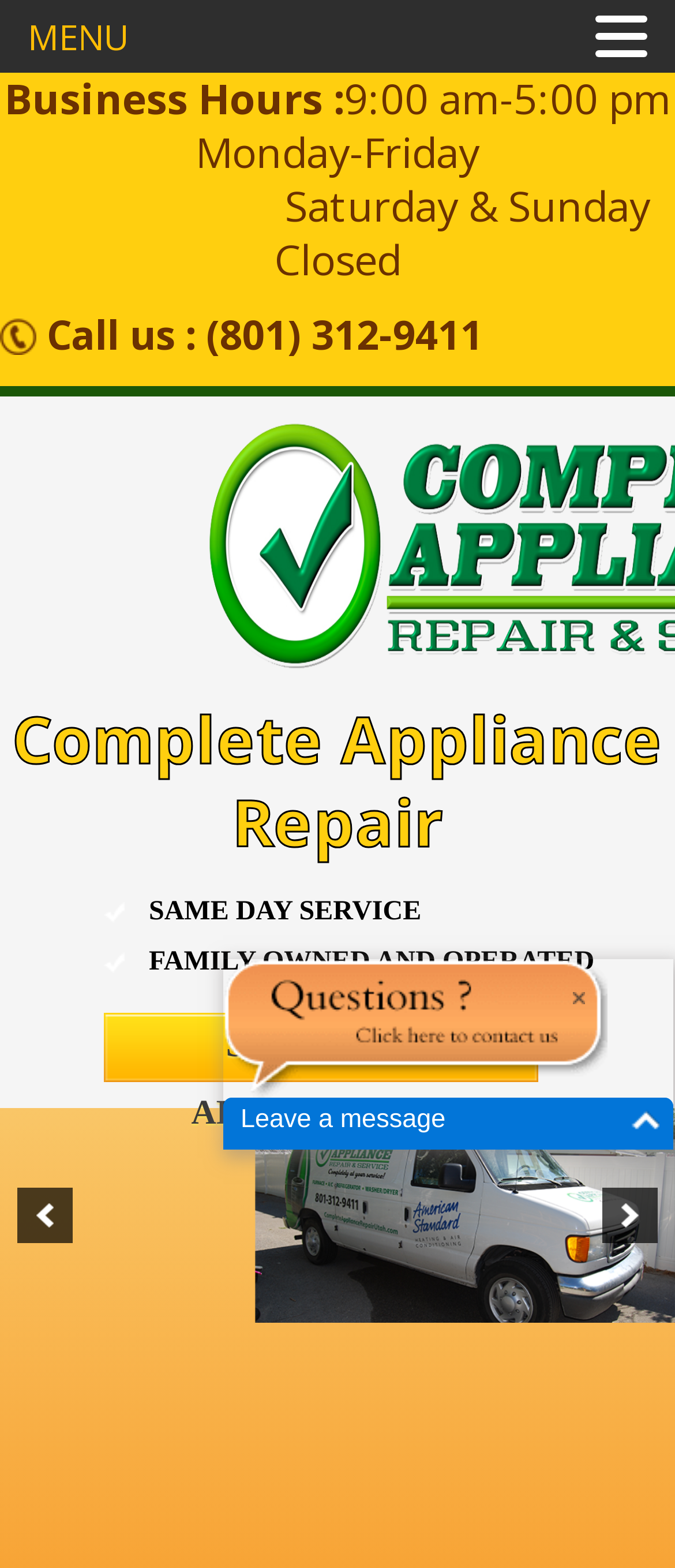Please find and generate the text of the main heading on the webpage.

How Do Cheap Microwaves Differ from Expensive Models?